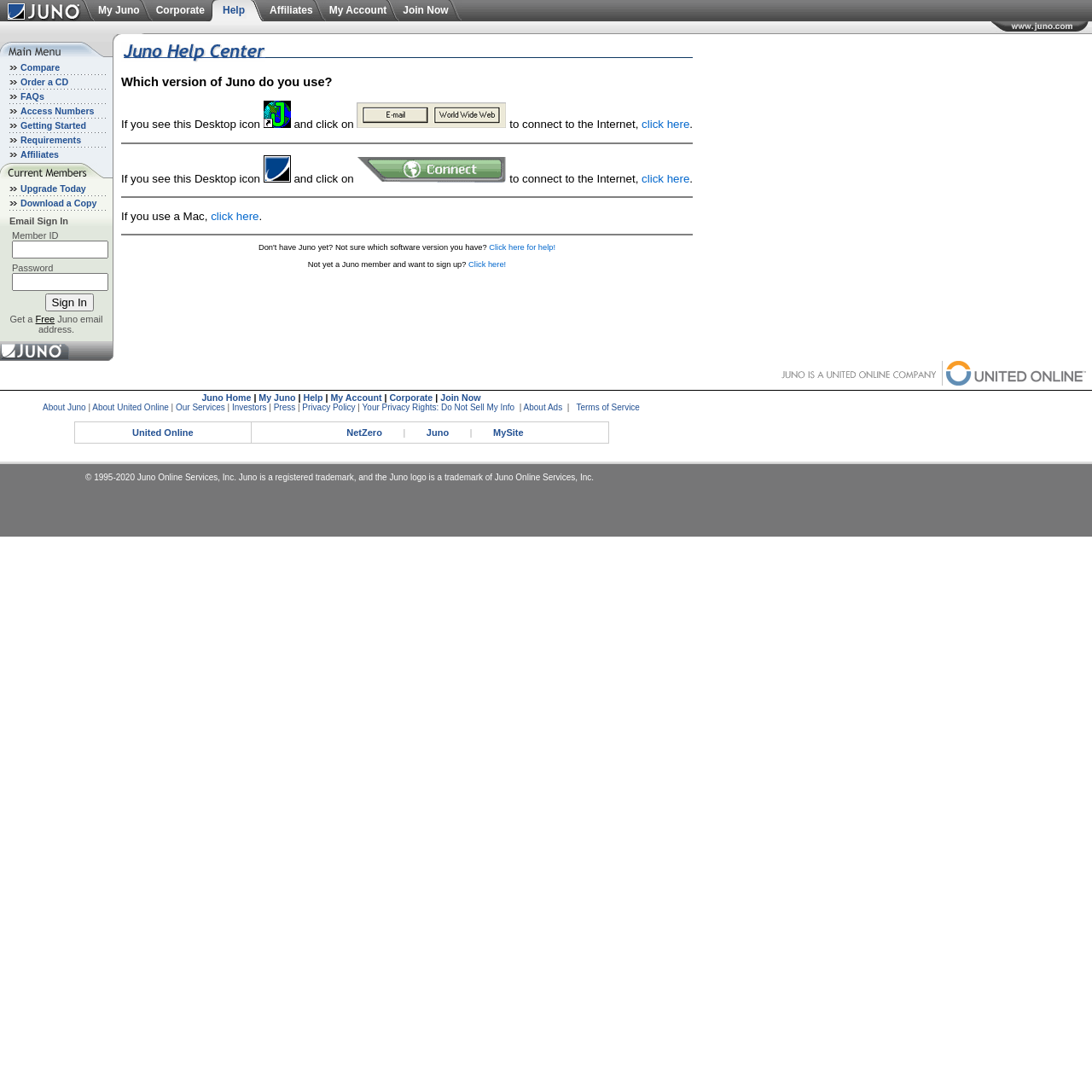Write a detailed summary of the webpage, including text, images, and layout.

This webpage is about Juno Internet Service Provider, offering value-priced internet access. At the top, there is a logo of Juno, accompanied by a link to the main page. To the right of the logo, there are several links, including "My Juno", "Corporate", "Help", "Affiliates", "My Account", and "Join Now". 

Below the top section, there are three rows of images, with each row containing three images. 

The main content of the webpage is divided into two sections. The left section has a menu with several options, including "Main Menu", "Compare", "Order a CD", "FAQs", "Access Numbers", "Getting Started", "Requirements", and "Affiliates". The right section has a login form for current members, where they can enter their Member ID and Password to sign in. There is also an option to upgrade today, download a copy, and get a free Juno email address.

At the bottom of the webpage, there is a small link with no text, accompanied by an image.